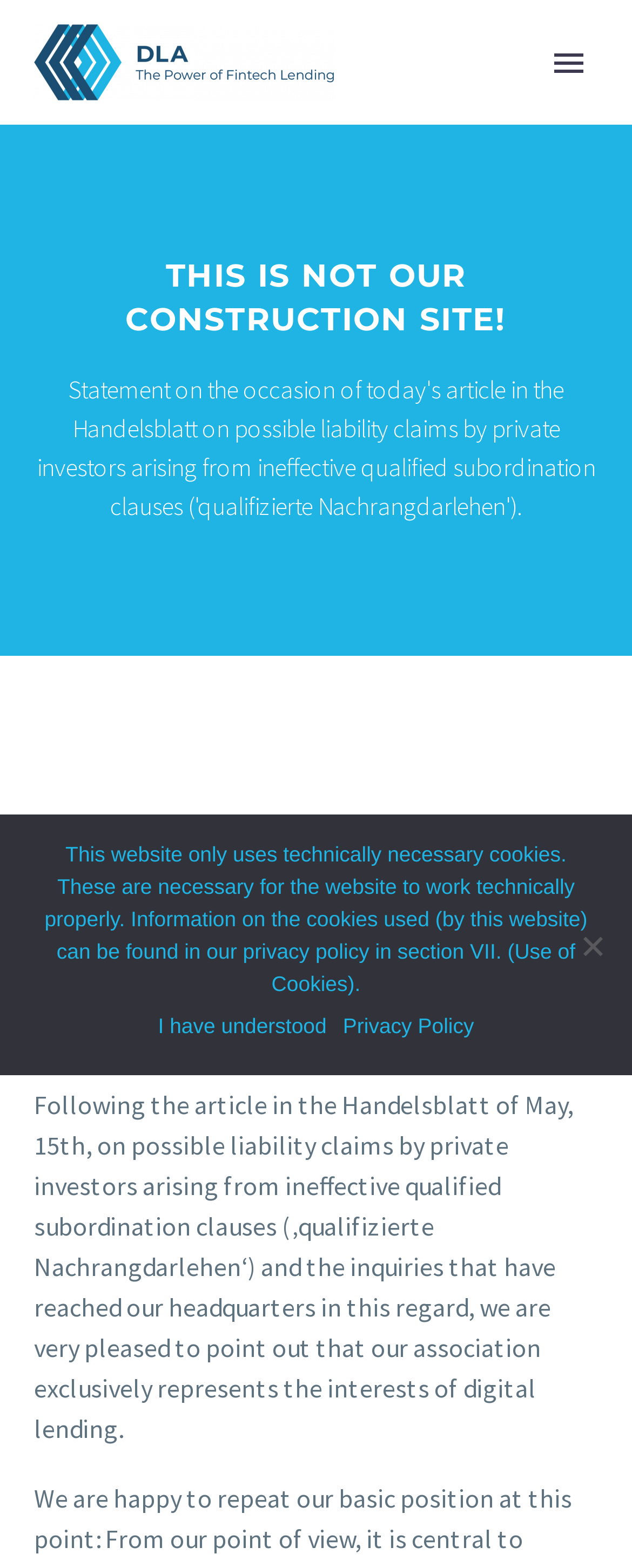Using the details from the image, please elaborate on the following question: How many navigation buttons are there?

I counted the number of navigation buttons by looking at the elements with type 'link' that are children of the element with text 'Vorheriger Eintrag' and 'Nächster Eintrag'. There are four navigation buttons: 'Vorheriger Eintrag', 'Nächster Eintrag', and two arrow icons.